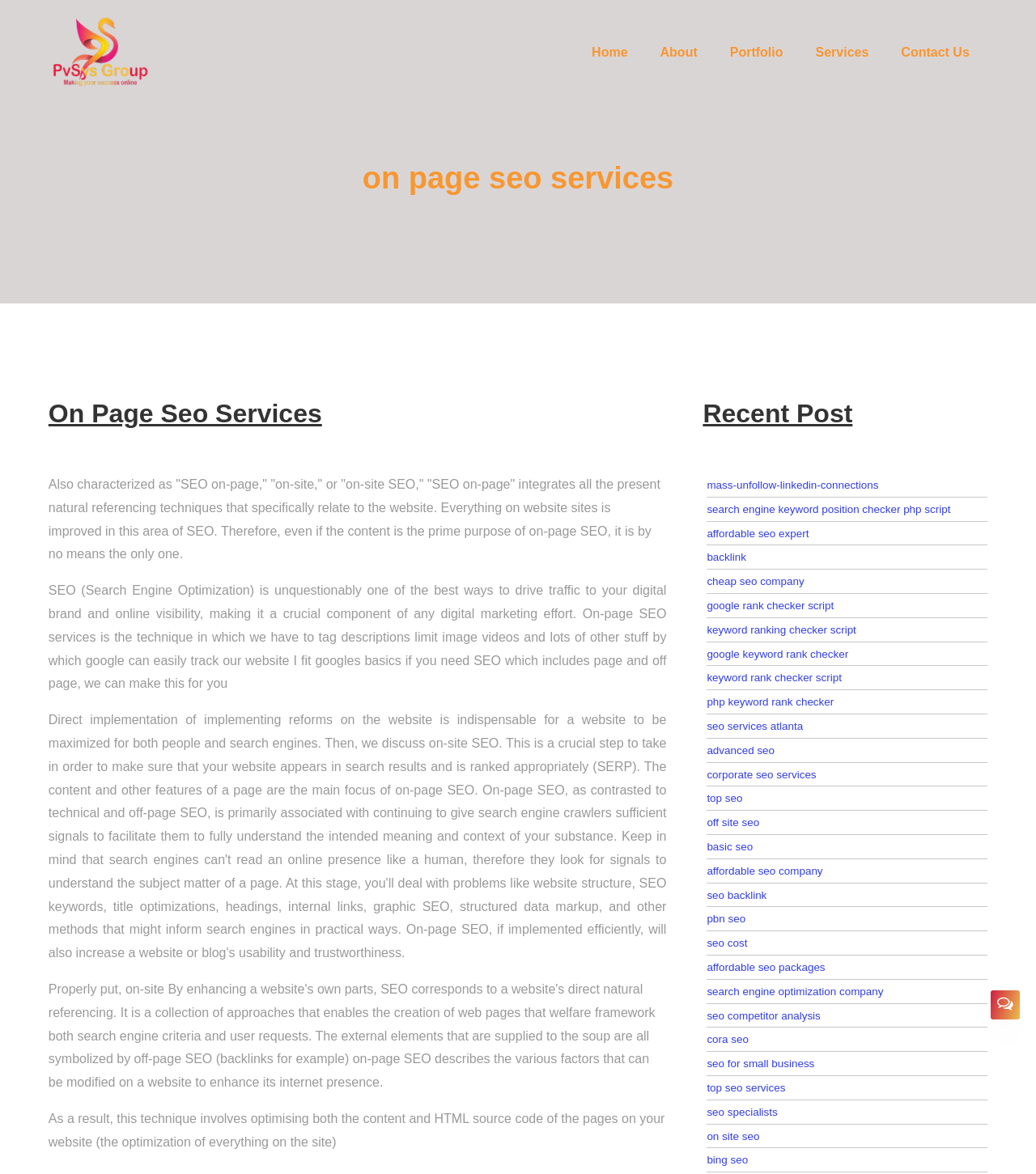Determine the bounding box coordinates of the clickable region to execute the instruction: "Search for something". The coordinates should be four float numbers between 0 and 1, denoted as [left, top, right, bottom].

None